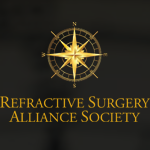Please give a one-word or short phrase response to the following question: 
What is written below the compass?

Refractive Surgery Alliance Society